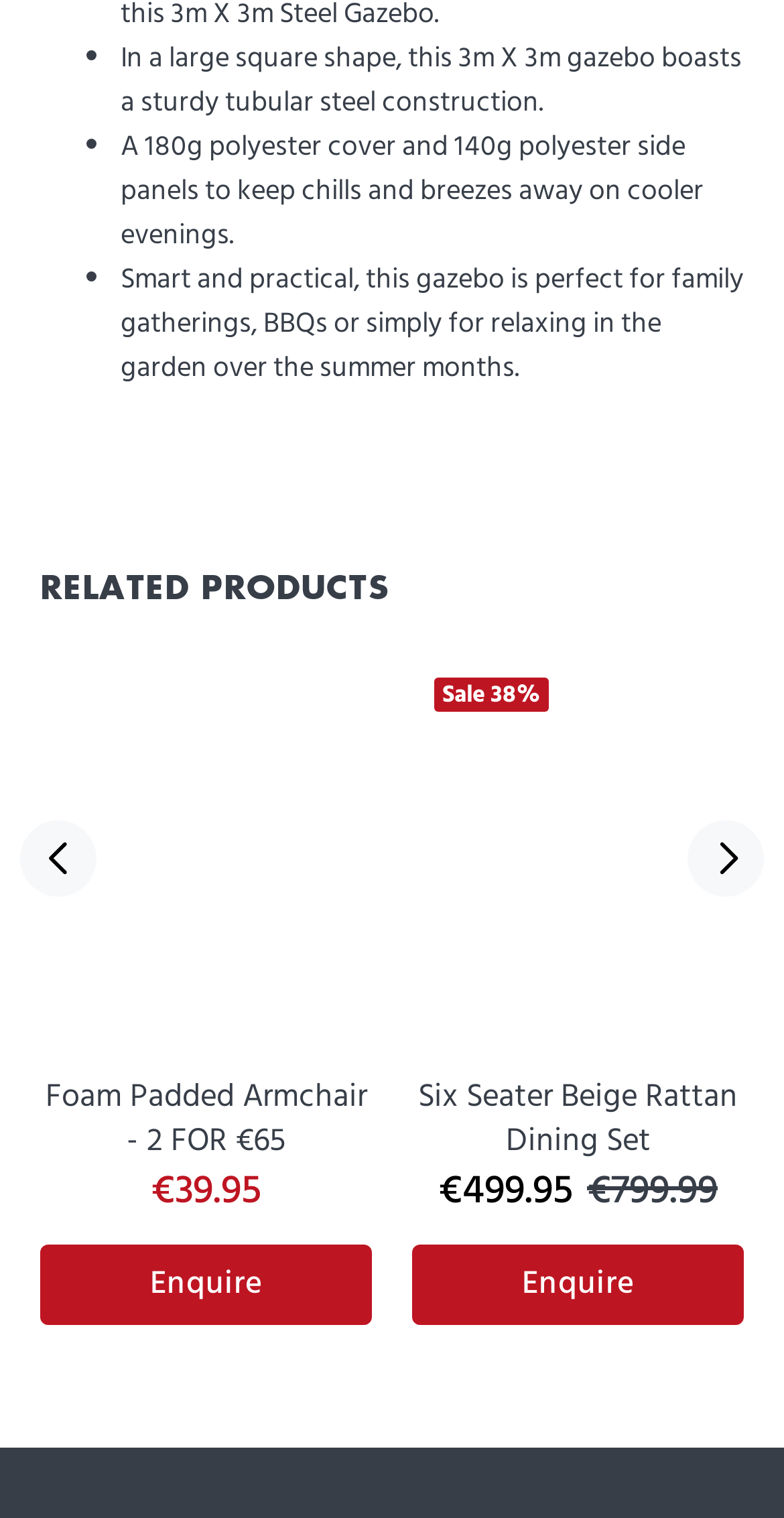Please find and report the bounding box coordinates of the element to click in order to perform the following action: "View Screenshot". The coordinates should be expressed as four float numbers between 0 and 1, in the format [left, top, right, bottom].

None